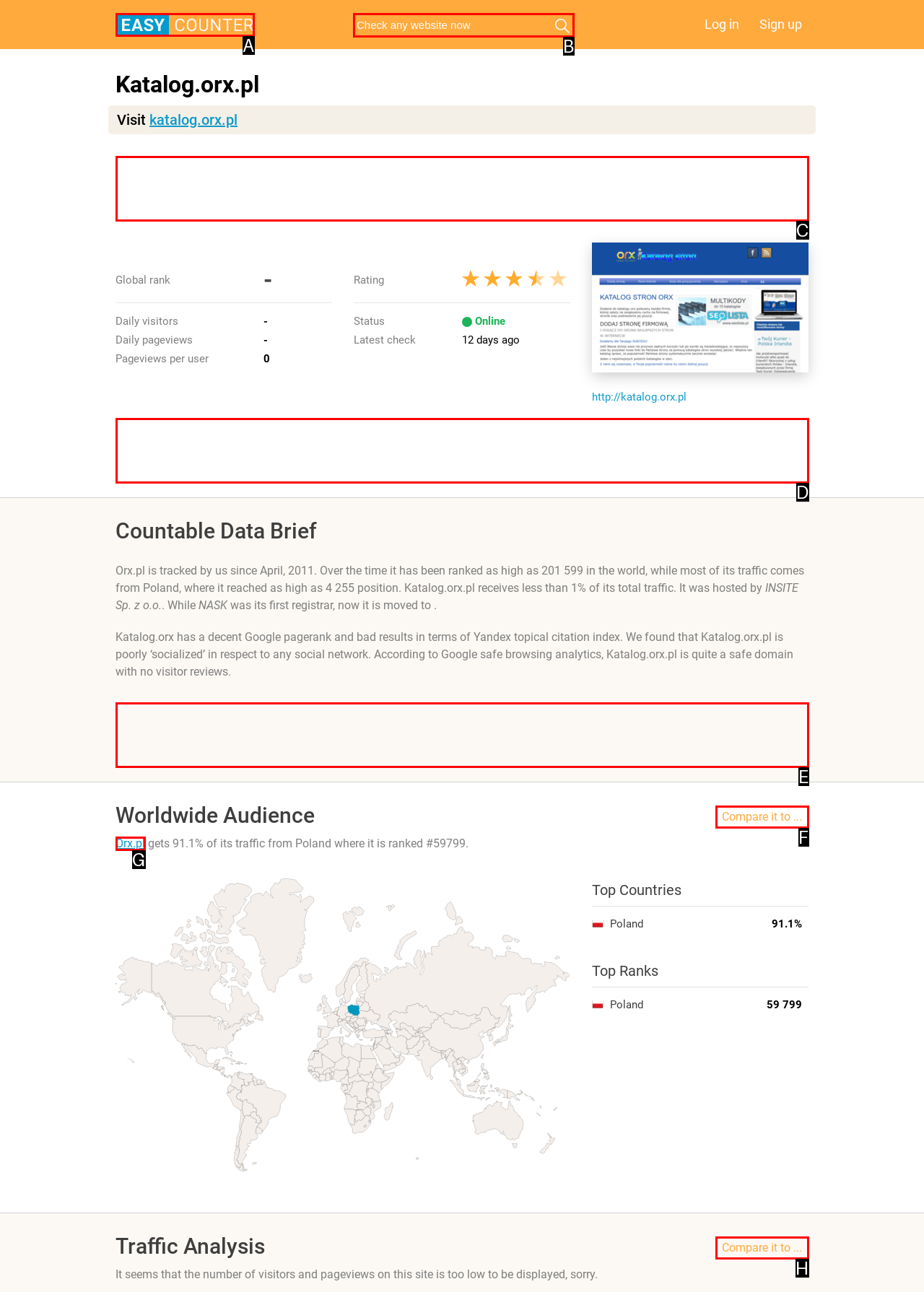Identify the letter that best matches this UI element description: aria-label="Advertisement" name="aswift_2" title="Advertisement"
Answer with the letter from the given options.

E